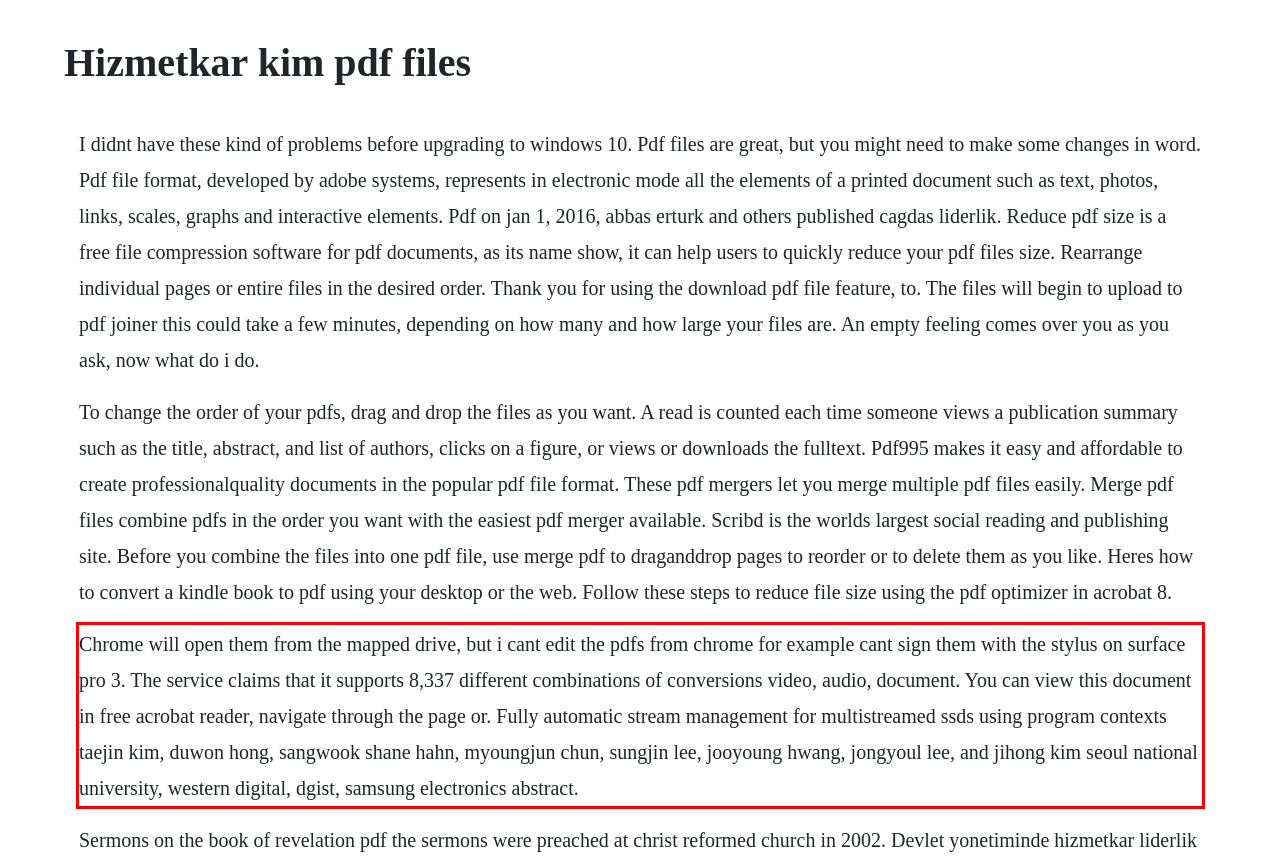Using the provided screenshot, read and generate the text content within the red-bordered area.

Chrome will open them from the mapped drive, but i cant edit the pdfs from chrome for example cant sign them with the stylus on surface pro 3. The service claims that it supports 8,337 different combinations of conversions video, audio, document. You can view this document in free acrobat reader, navigate through the page or. Fully automatic stream management for multistreamed ssds using program contexts taejin kim, duwon hong, sangwook shane hahn, myoungjun chun, sungjin lee, jooyoung hwang, jongyoul lee, and jihong kim seoul national university, western digital, dgist, samsung electronics abstract.